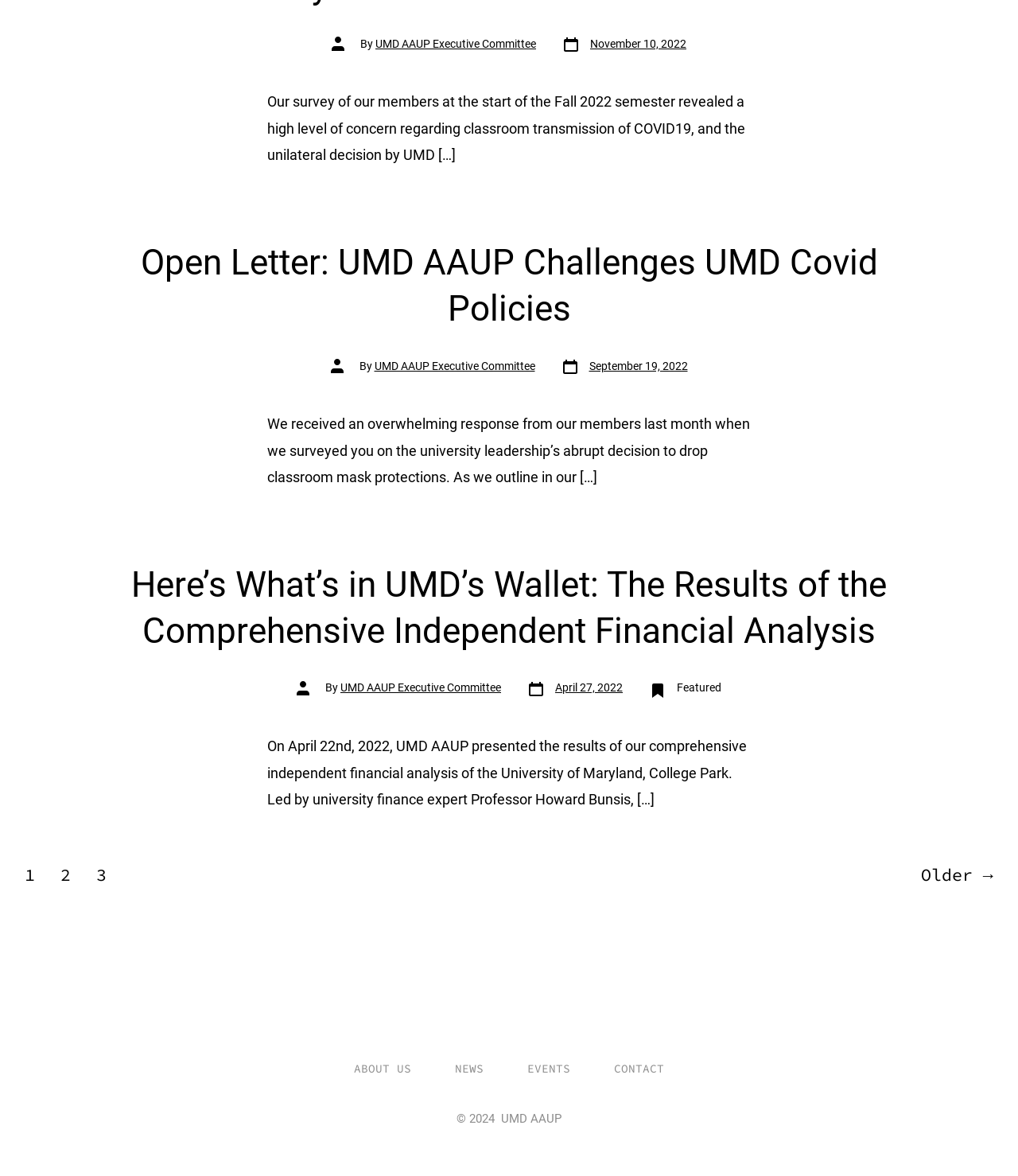Give the bounding box coordinates for the element described by: "ABOUT US".

[0.327, 0.896, 0.424, 0.921]